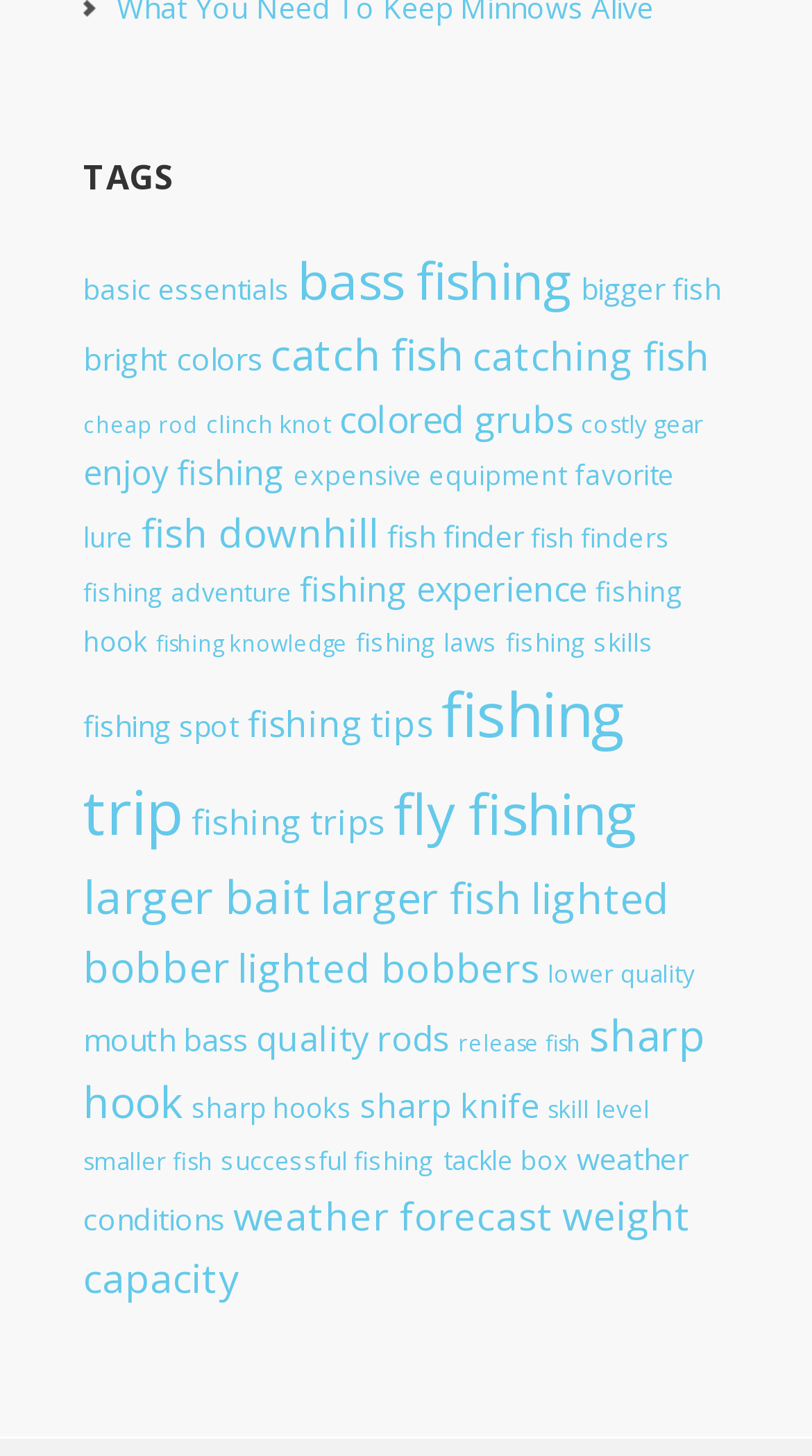Determine the bounding box coordinates of the clickable element to achieve the following action: 'view 'fishing trip' items'. Provide the coordinates as four float values between 0 and 1, formatted as [left, top, right, bottom].

[0.103, 0.461, 0.772, 0.586]